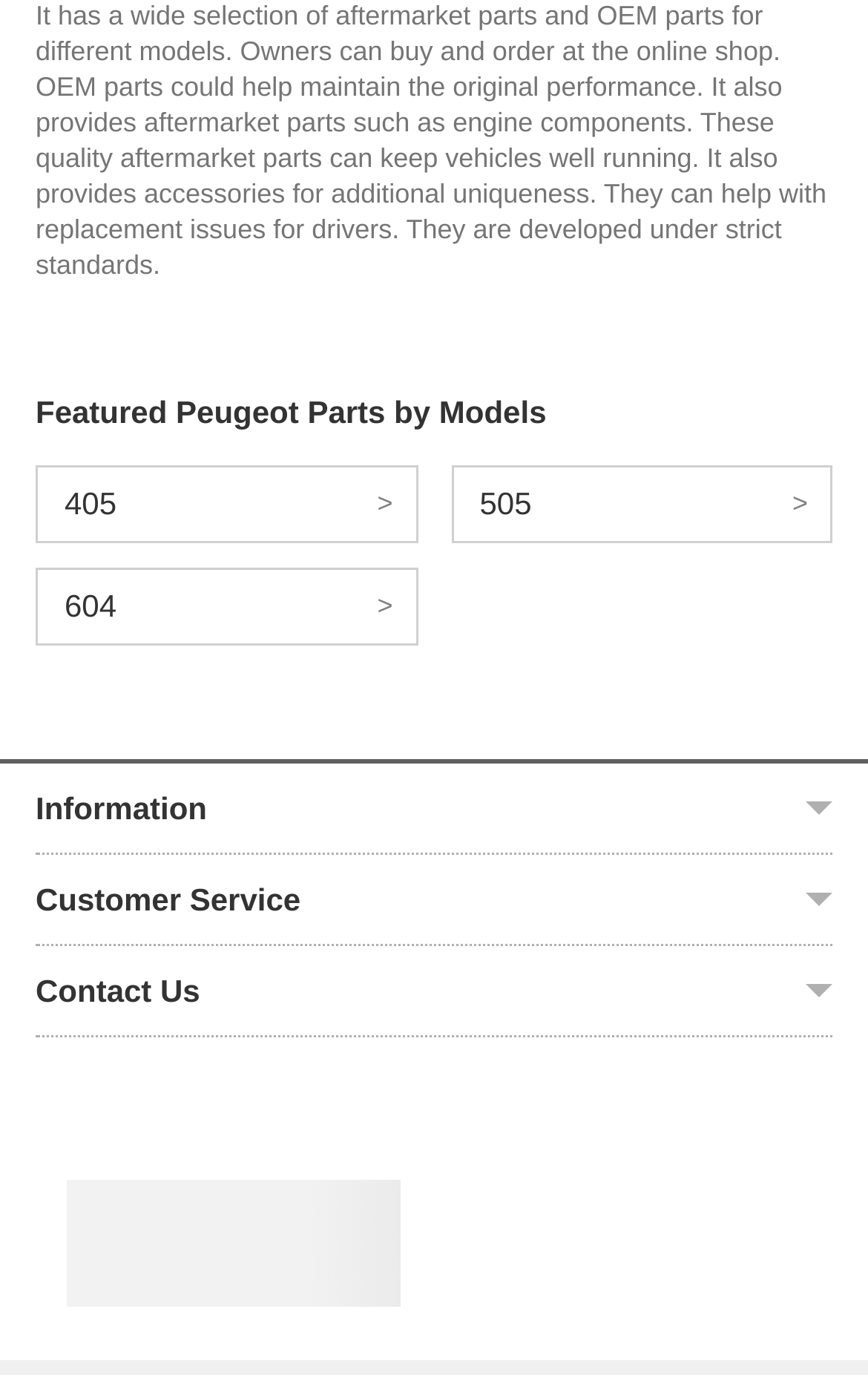Please identify the bounding box coordinates of the element I need to click to follow this instruction: "Learn about the company".

[0.041, 0.62, 0.168, 0.642]